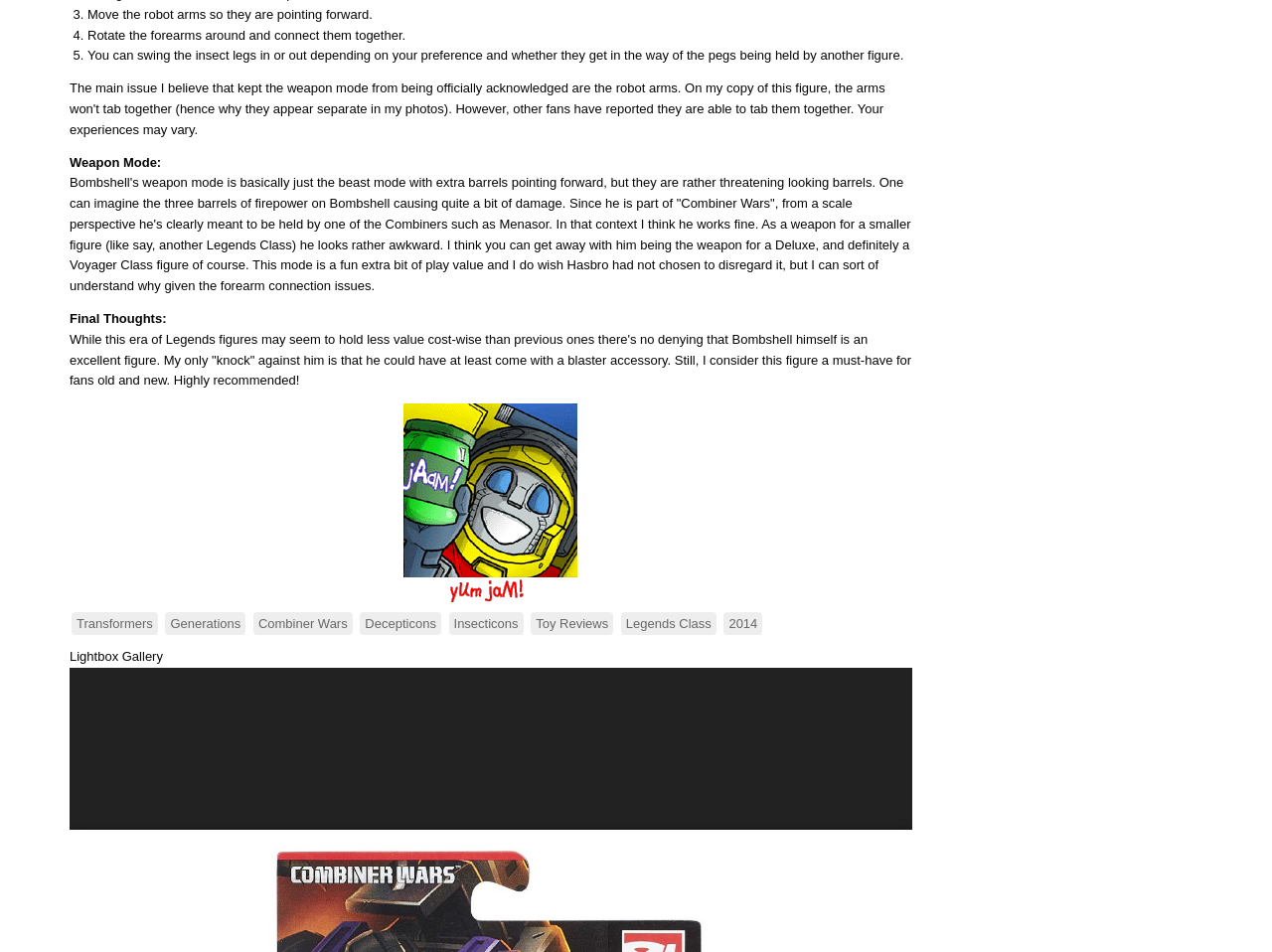Identify the bounding box coordinates for the UI element described as: "Facebook".

None